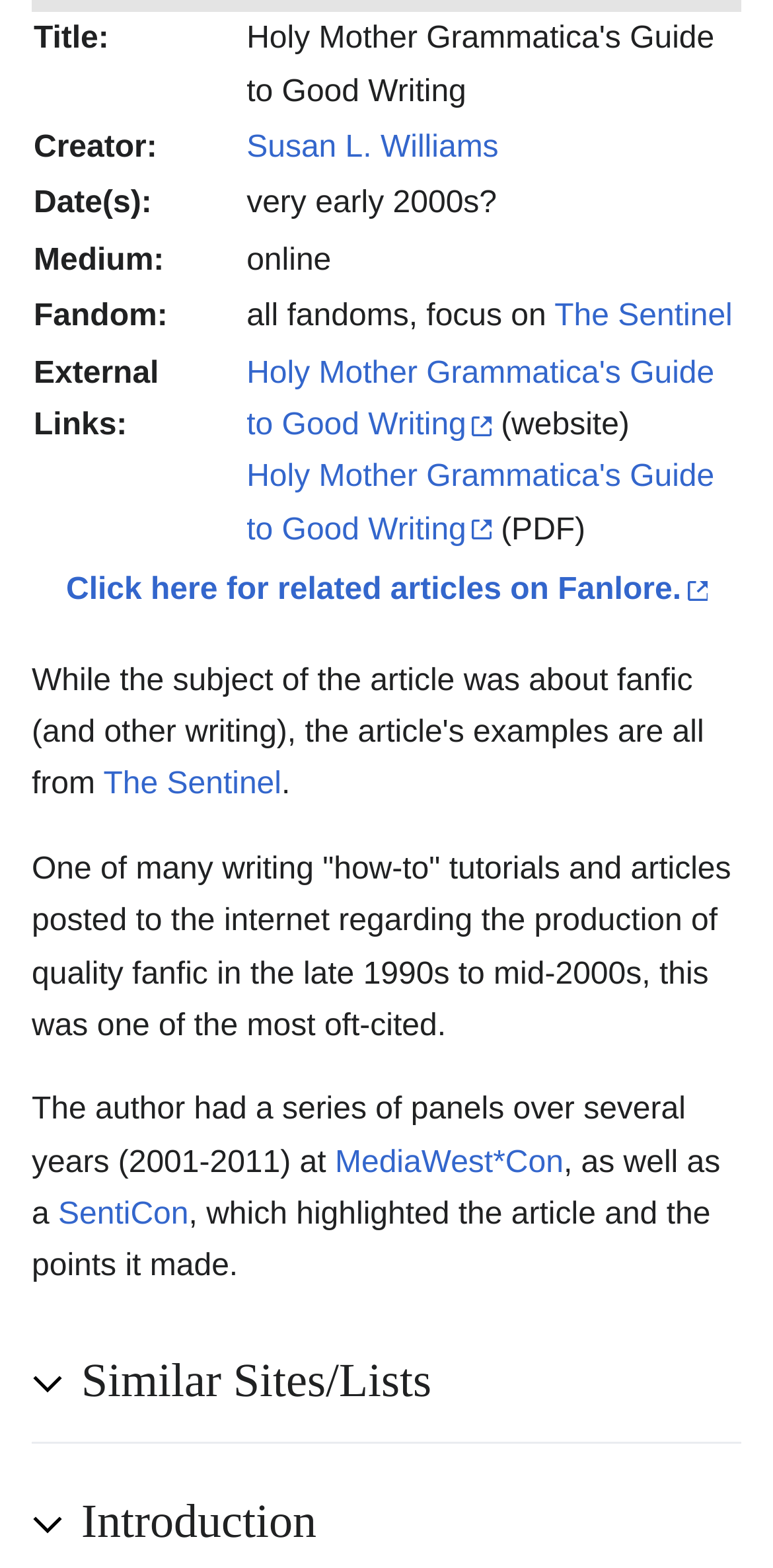Provide the bounding box coordinates of the HTML element this sentence describes: "SentiCon". The bounding box coordinates consist of four float numbers between 0 and 1, i.e., [left, top, right, bottom].

[0.075, 0.764, 0.244, 0.786]